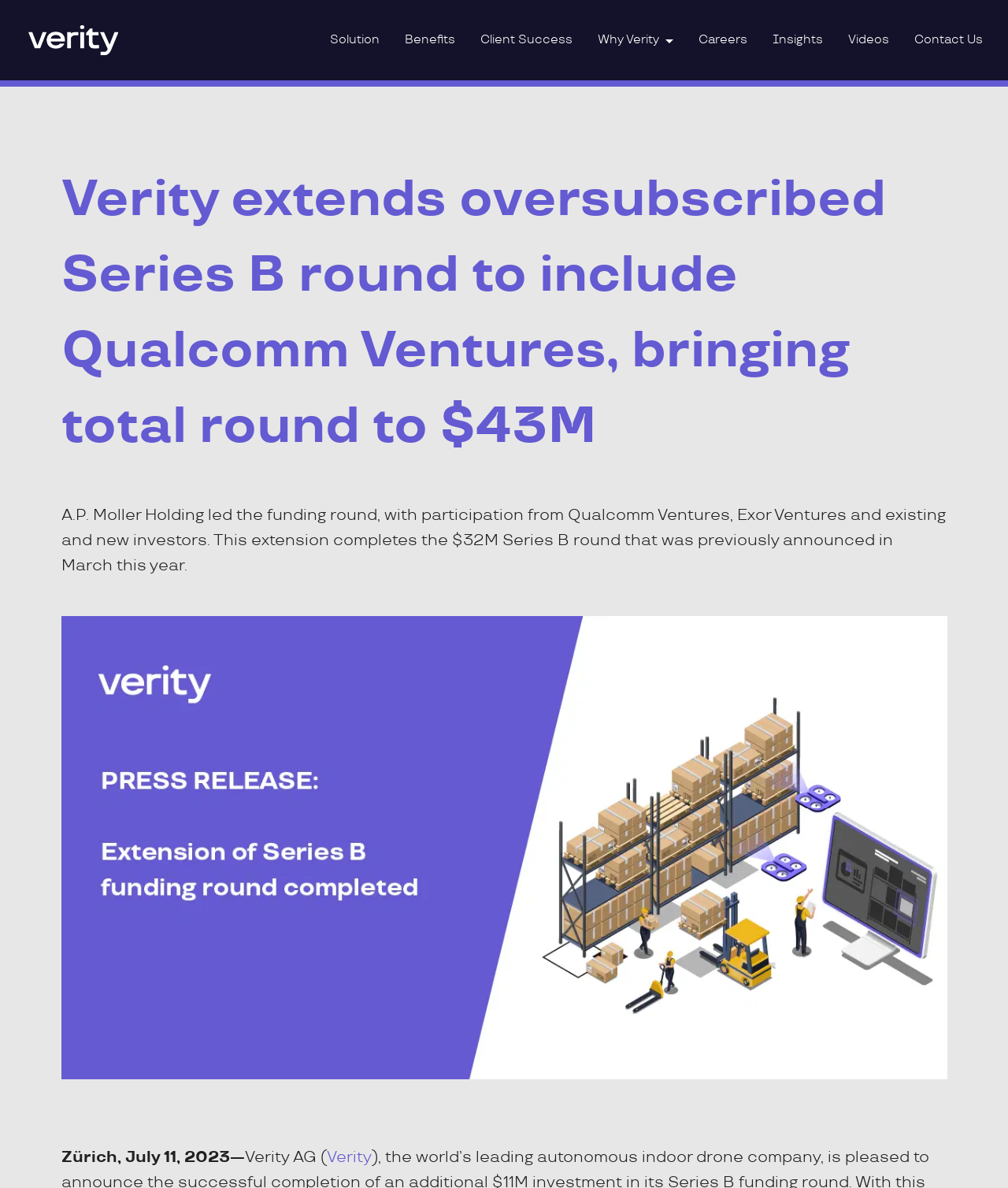Specify the bounding box coordinates of the area that needs to be clicked to achieve the following instruction: "Visit the Verity homepage".

[0.324, 0.966, 0.368, 0.982]